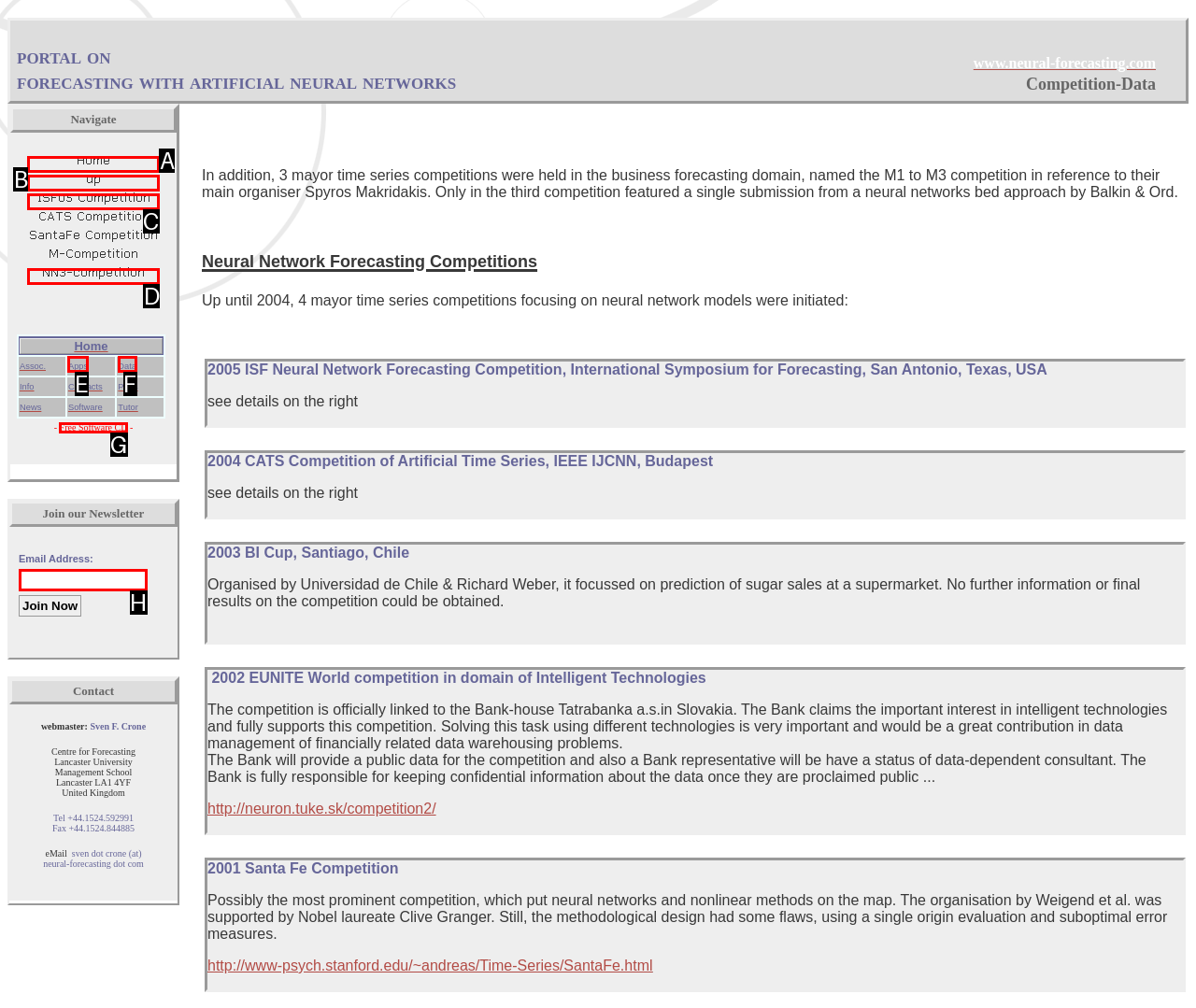Tell me which one HTML element I should click to complete the following task: Click on the ISF05 Competition link Answer with the option's letter from the given choices directly.

C